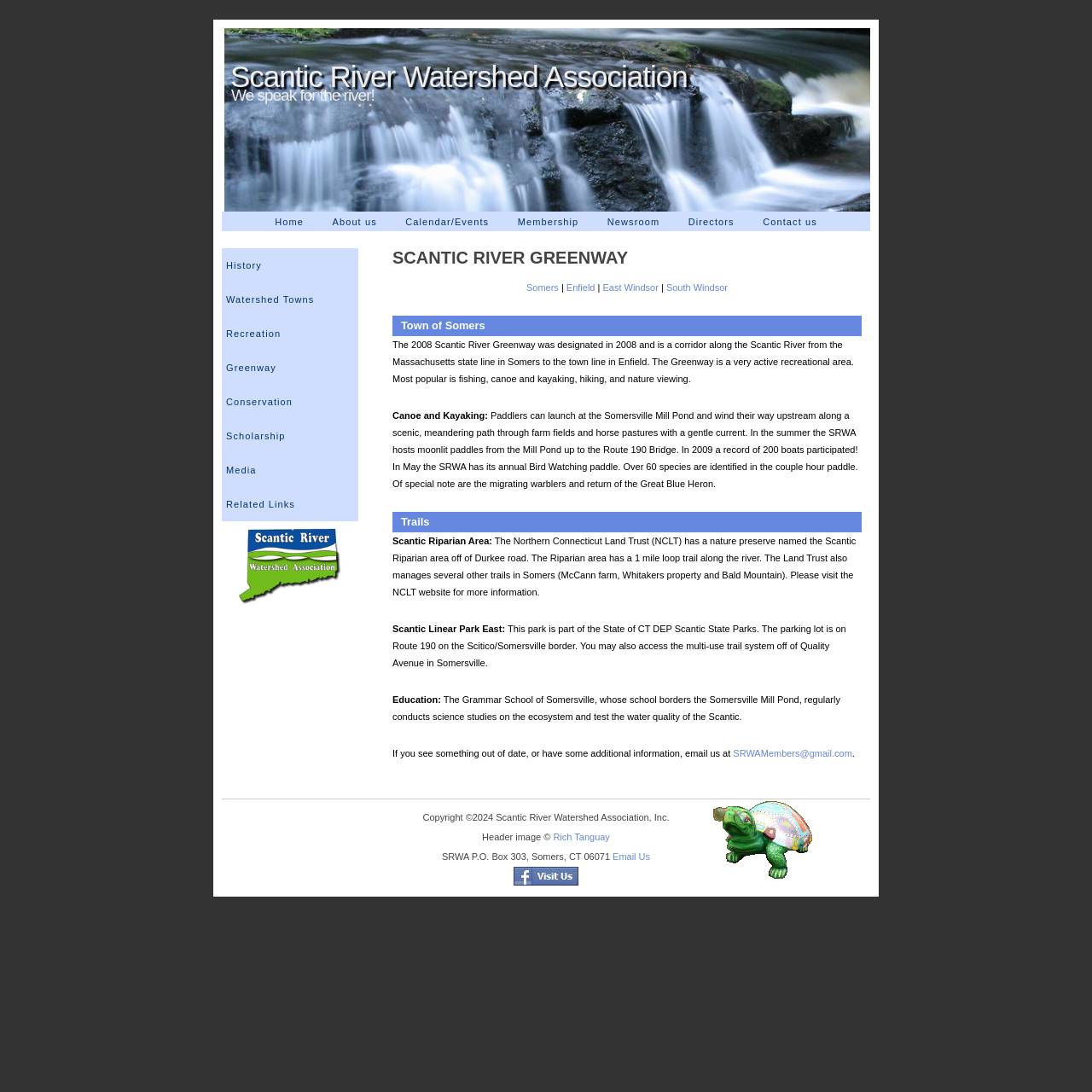Please locate the bounding box coordinates of the element's region that needs to be clicked to follow the instruction: "View the 'Scantic River Greenway' information". The bounding box coordinates should be provided as four float numbers between 0 and 1, i.e., [left, top, right, bottom].

[0.359, 0.22, 0.789, 0.248]